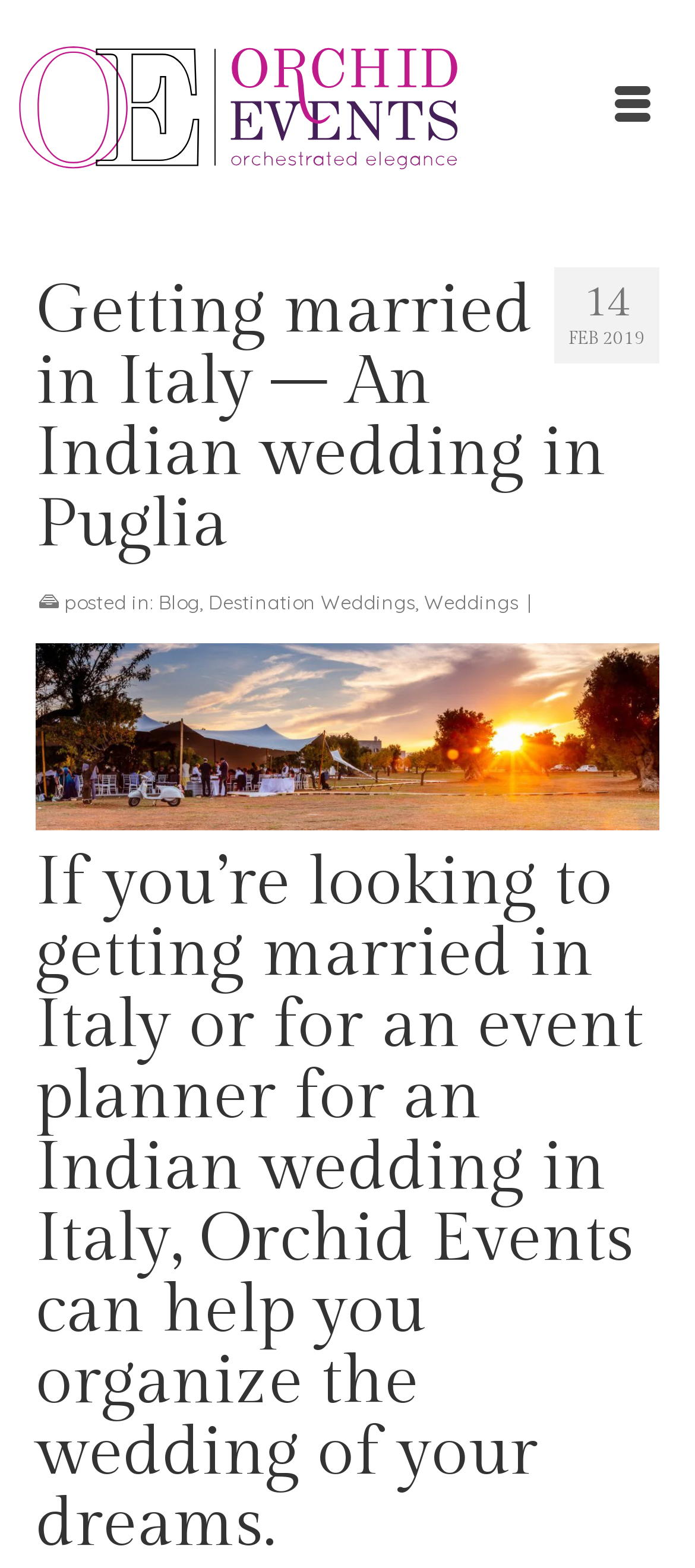Using the given description, provide the bounding box coordinates formatted as (top-left x, top-left y, bottom-right x, bottom-right y), with all values being floating point numbers between 0 and 1. Description: Destination Weddings

[0.3, 0.376, 0.597, 0.392]